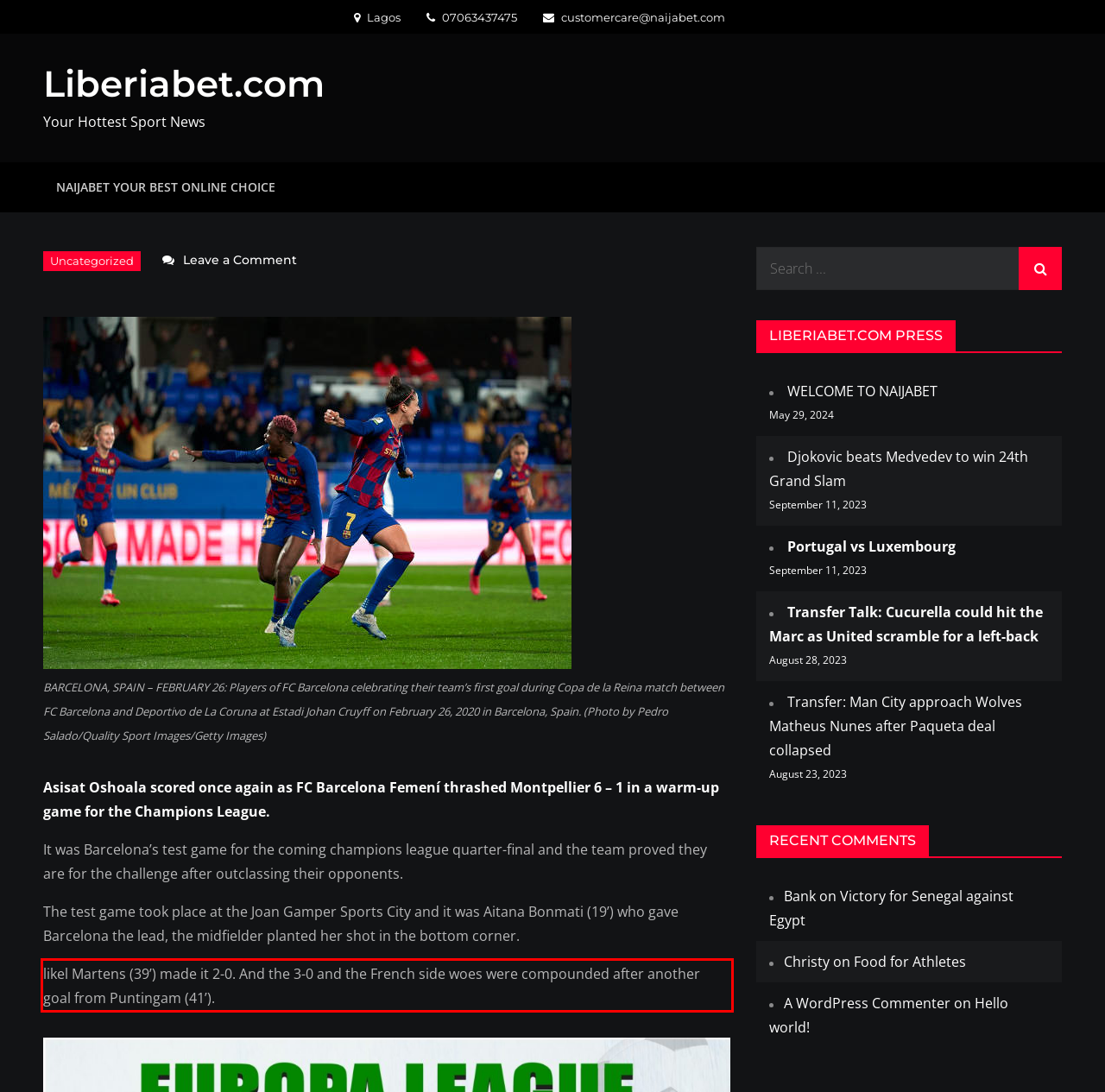You are presented with a screenshot containing a red rectangle. Extract the text found inside this red bounding box.

likel Martens (39’) made it 2-0. And the 3-0 and the French side woes were compounded after another goal from Puntingam (41’).